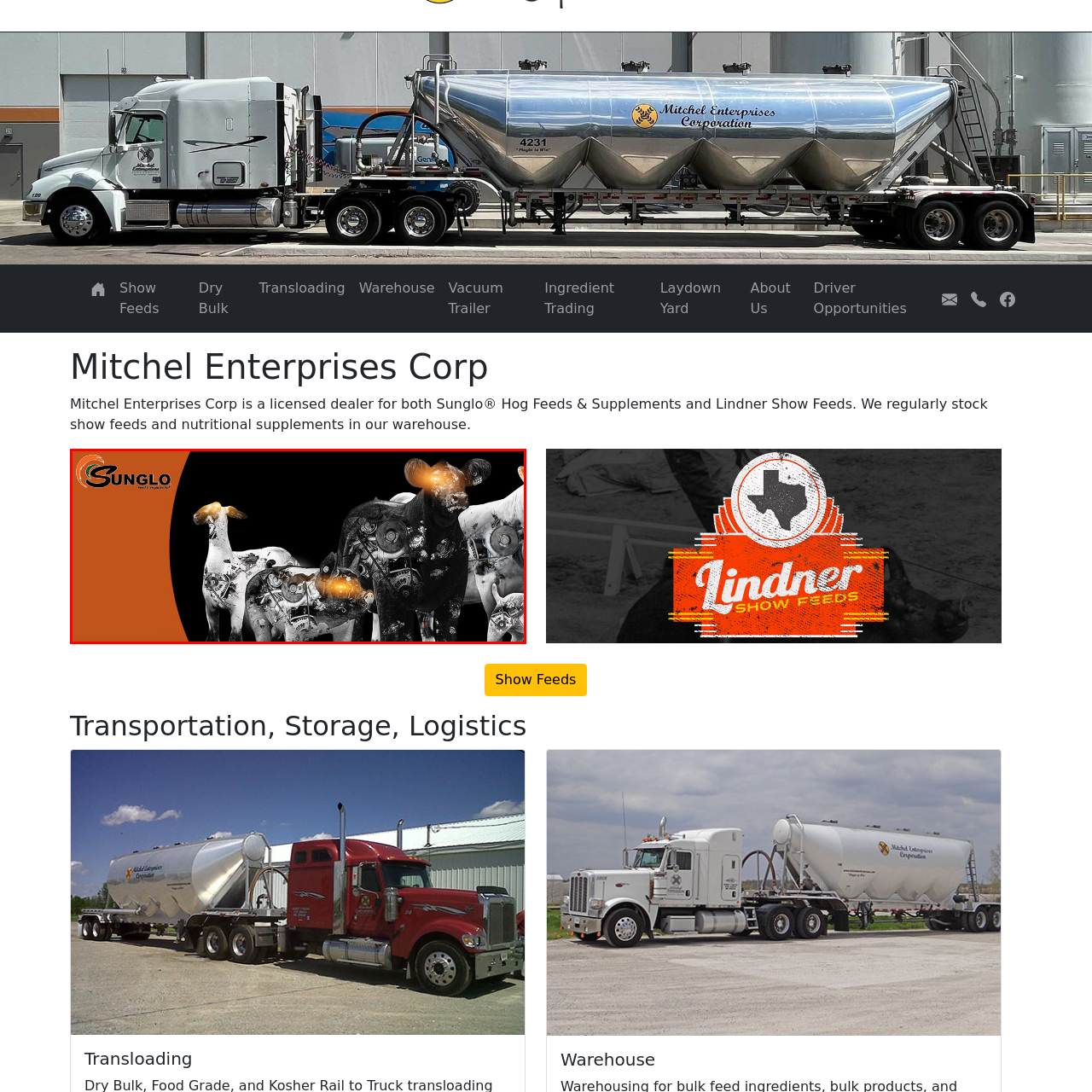What is the color of the background behind the Sunglo logo?
Inspect the image within the red bounding box and respond with a detailed answer, leveraging all visible details.

The left side of the image displays the Sunglo logo against a vibrant orange background, which reinforces the brand's identity and creates a visually striking representation.